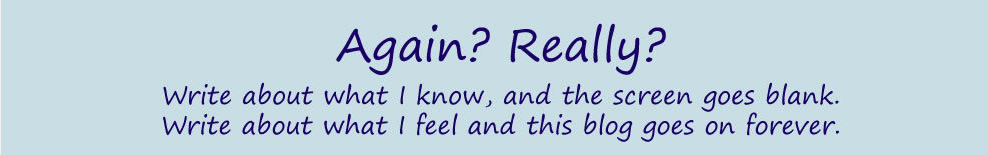What is the contrast discussed in the title card?
Using the image provided, answer with just one word or phrase.

knowledge and emotion